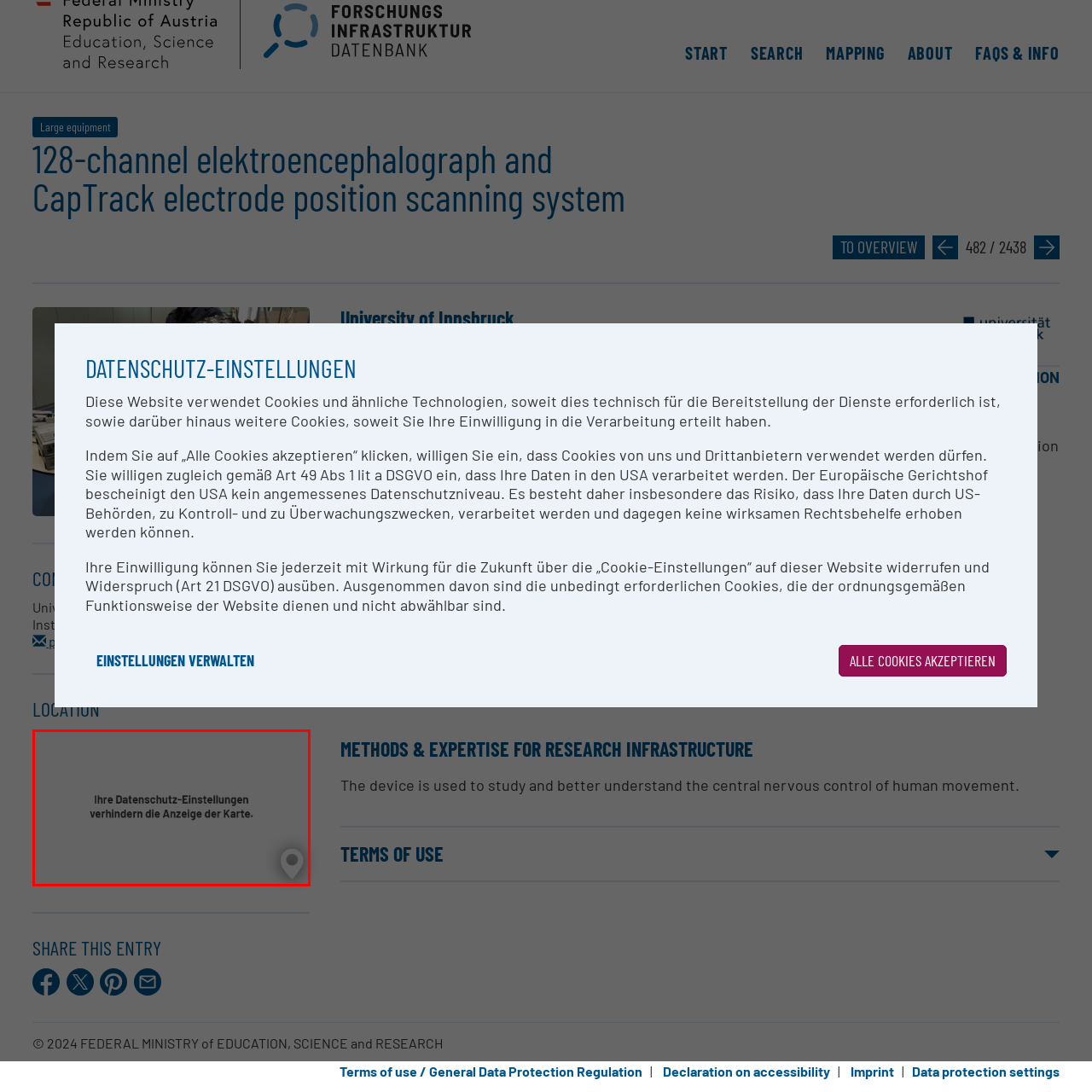What is the background color of the image?
Focus on the red-bounded area of the image and reply with one word or a short phrase.

Gray